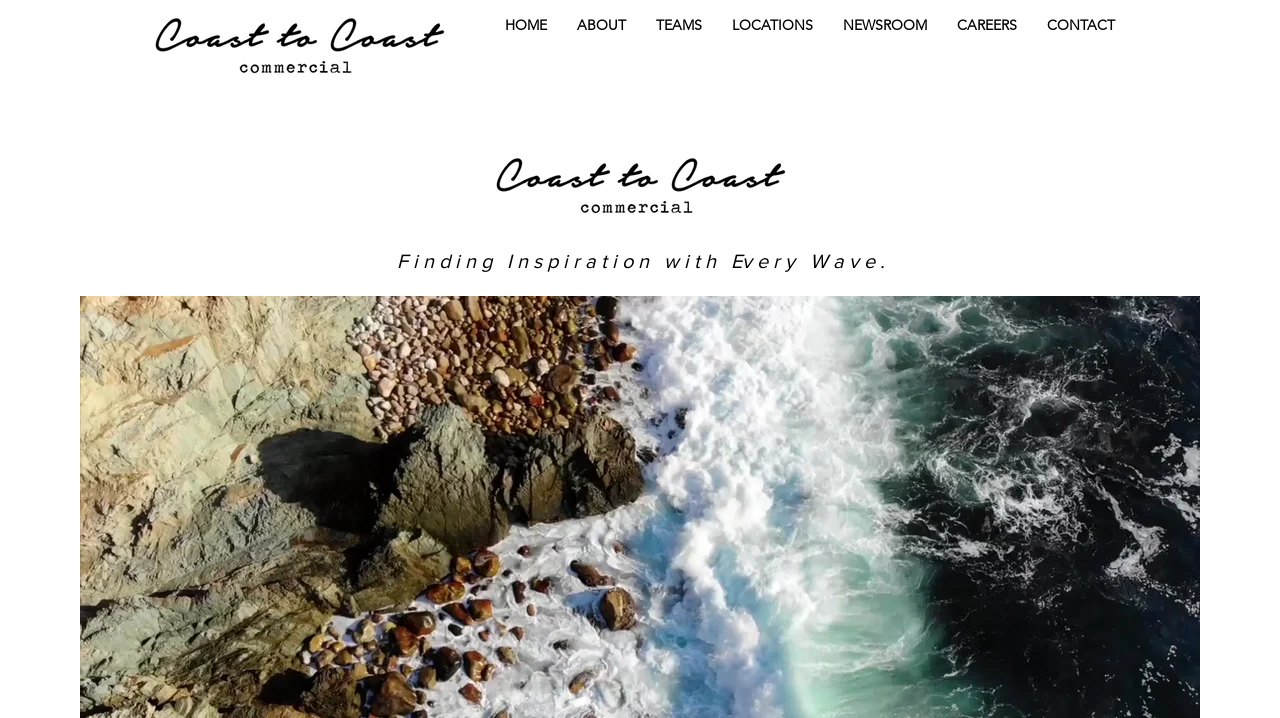What is the logo of Coast to Coast Commercial?
Please look at the screenshot and answer using one word or phrase.

Black Transparent Coast to Coast Logo